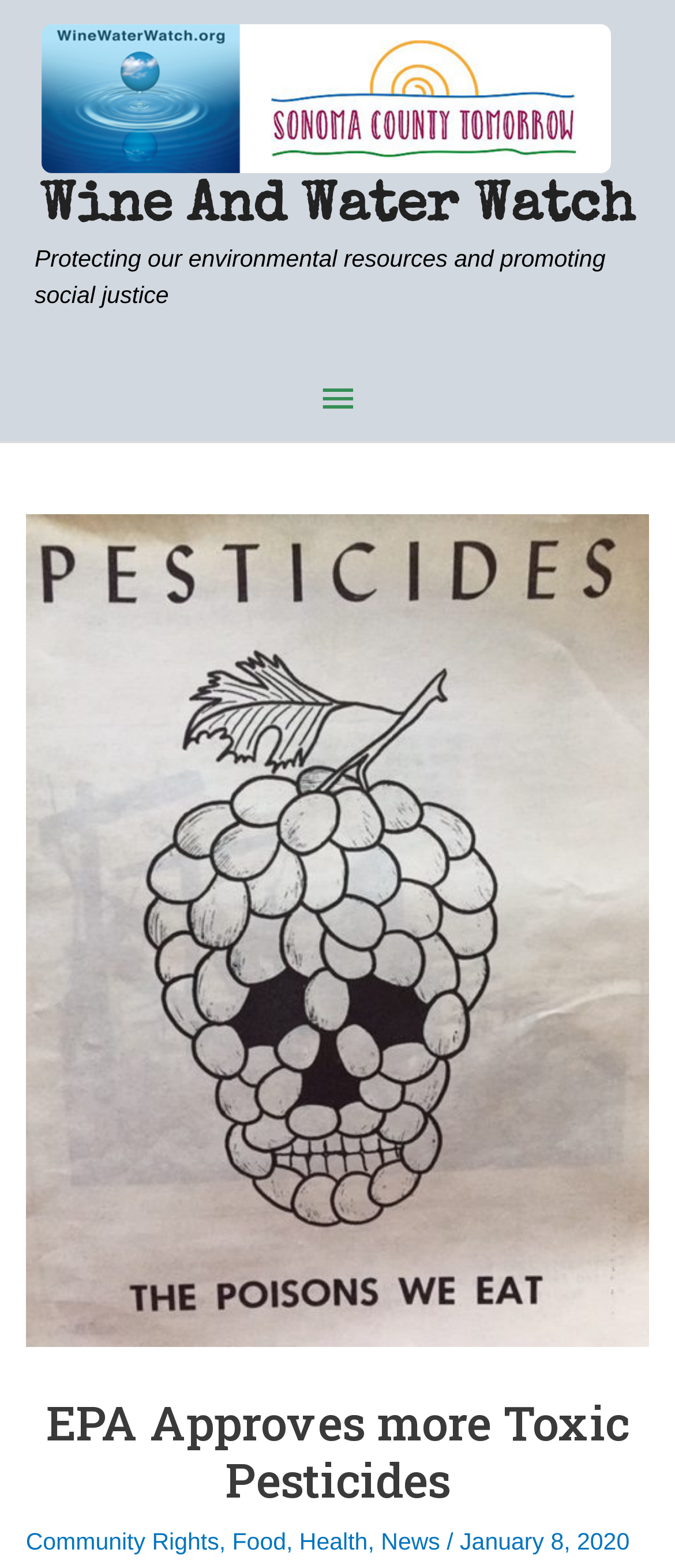Provide a short answer using a single word or phrase for the following question: 
What is the date of the latest article?

January 8, 2020